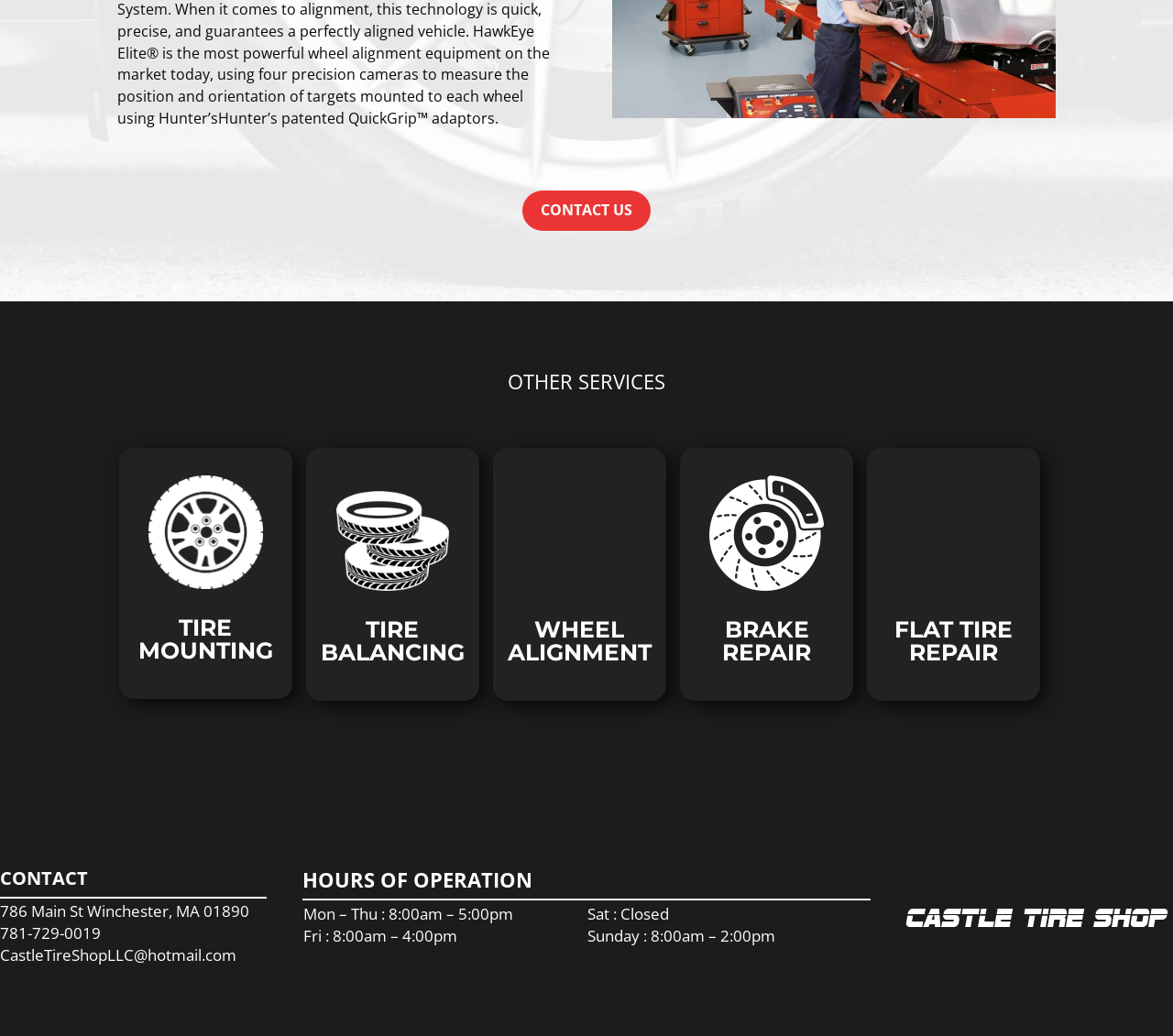What are the hours of operation for Castle Tire Shop?
Please give a well-detailed answer to the question.

I found the hours of operation by looking at the layout table element with bounding box coordinates [0.257, 0.871, 0.742, 0.915], which contains the hours of operation information.